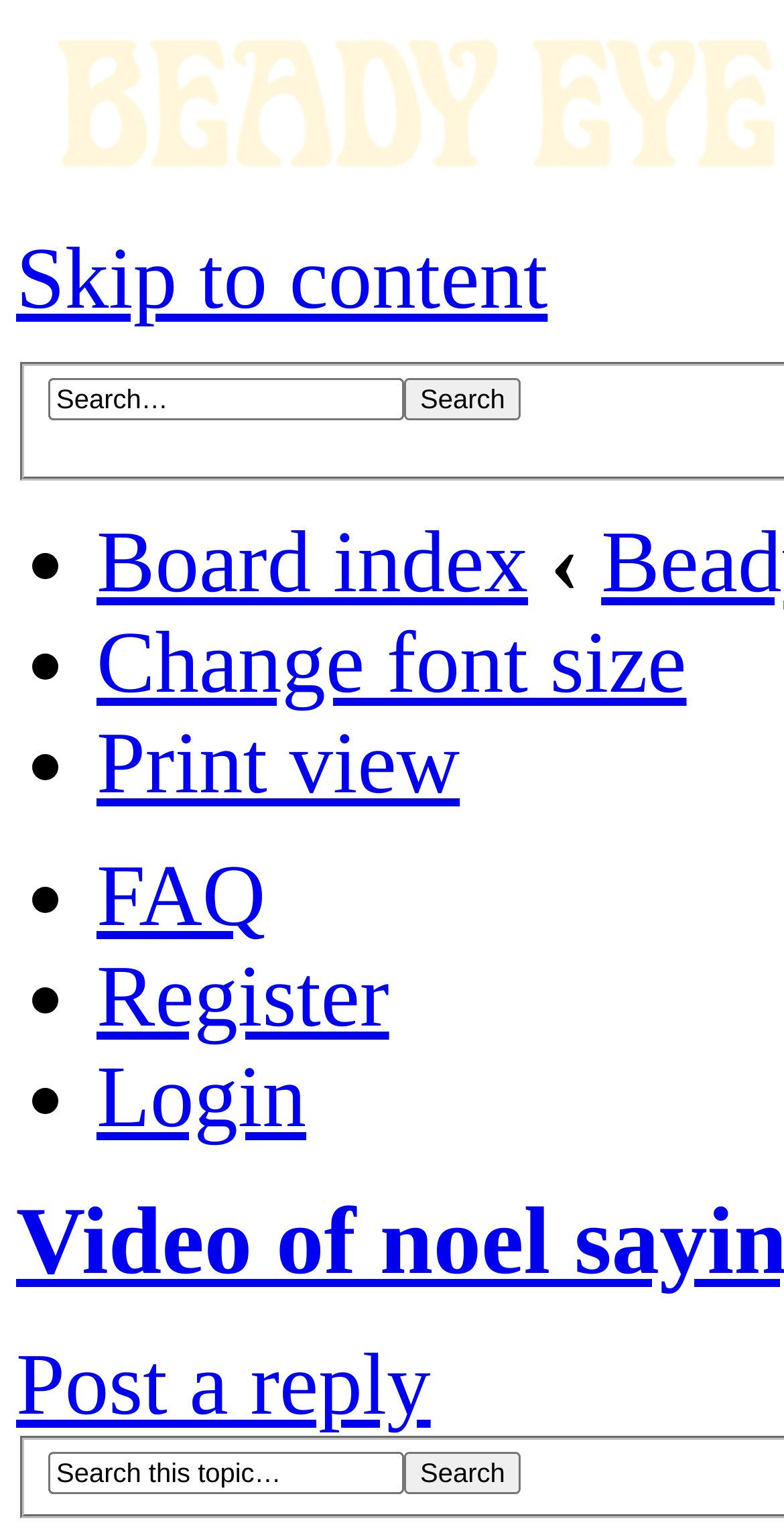Refer to the image and answer the question with as much detail as possible: What is the shortcut key for printing?

The shortcut key for printing is Alt+p, which can be found next to the 'Print view' link on the webpage.